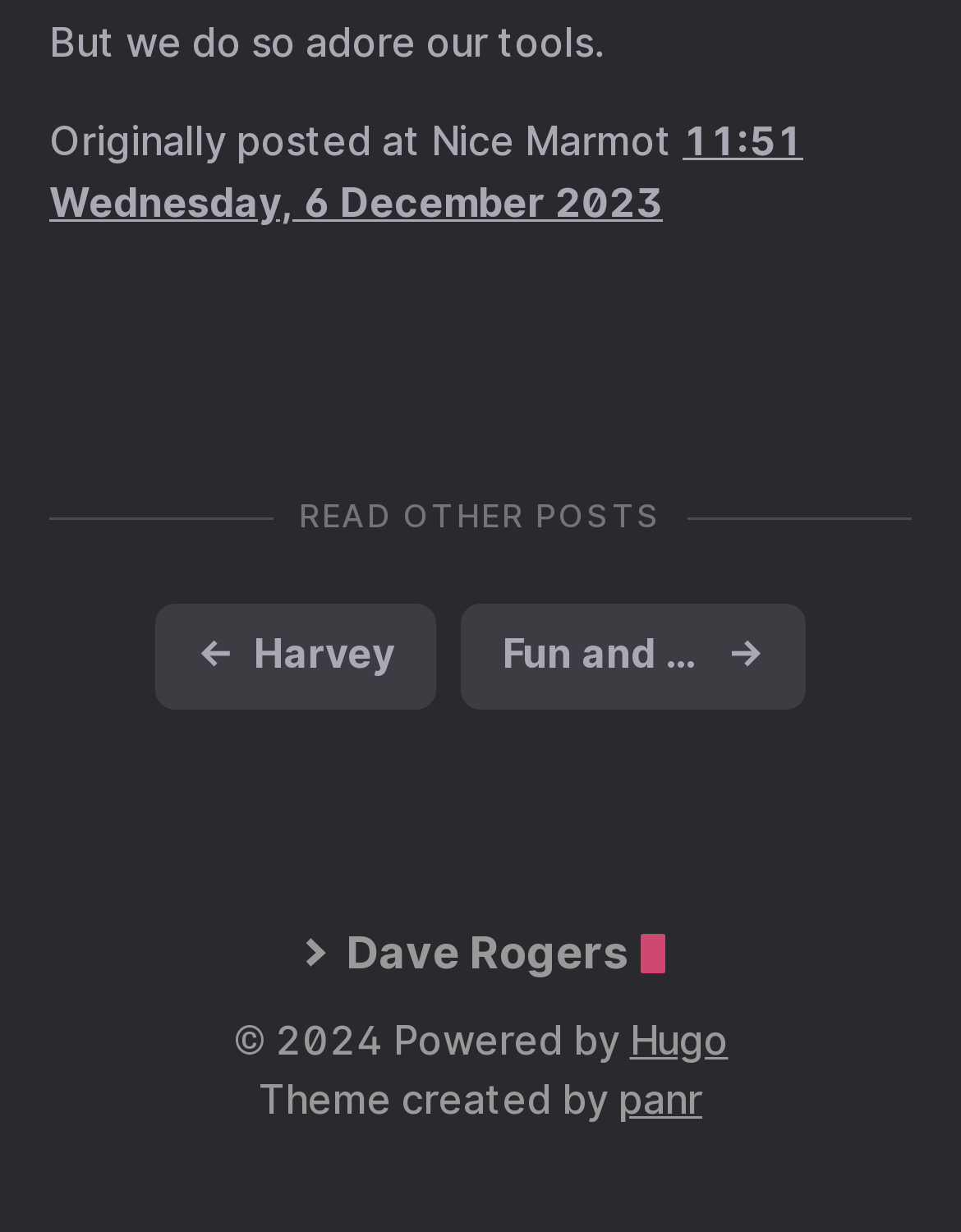Using the webpage screenshot, locate the HTML element that fits the following description and provide its bounding box: "11:51 Wednesday, 6 December 2023".

[0.051, 0.096, 0.836, 0.184]